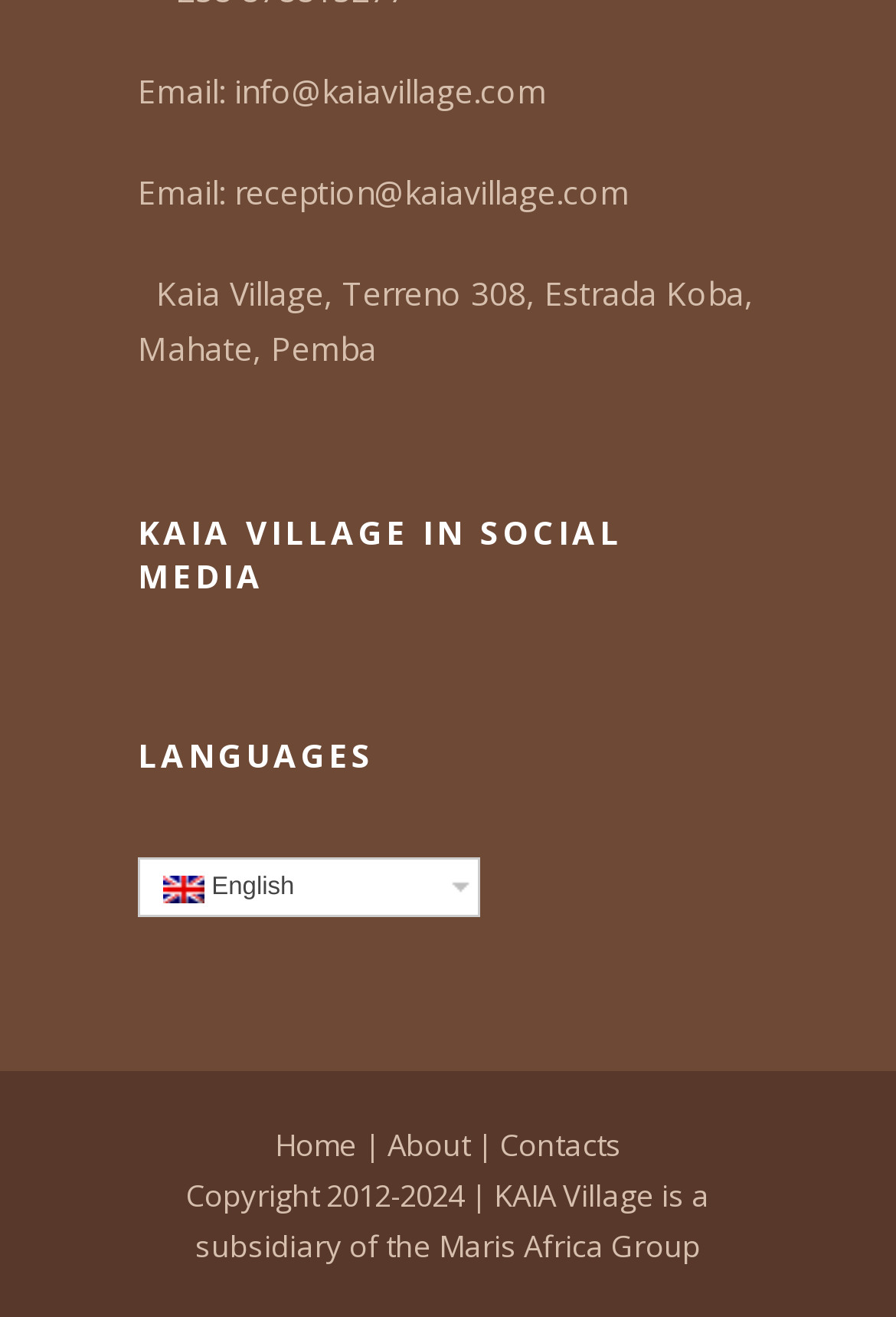Determine the bounding box coordinates of the clickable region to follow the instruction: "Learn about the best global PR firms".

None